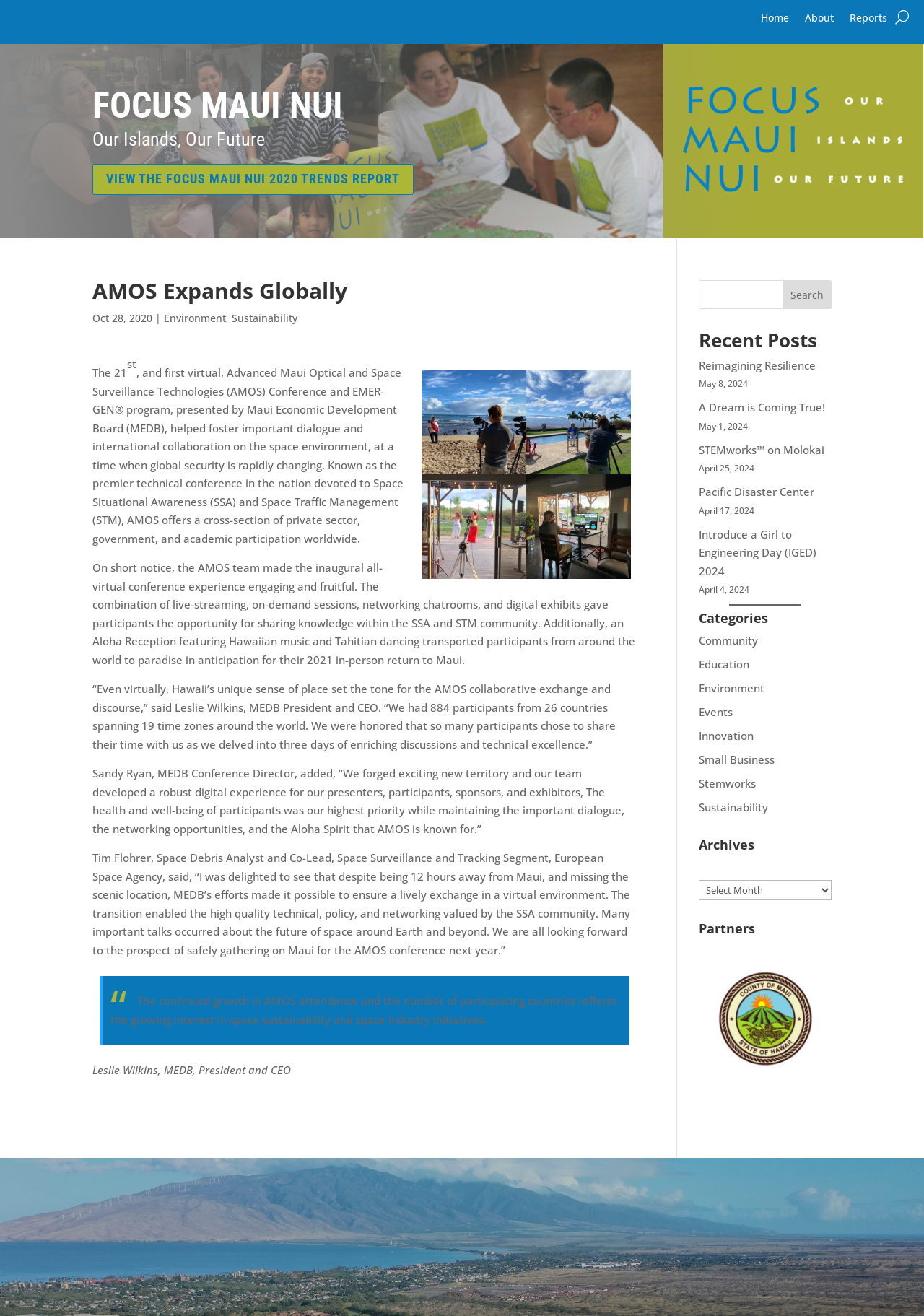What is the name of the program presented by Maui Economic Development Board (MEDB)?
Please provide a single word or phrase as the answer based on the screenshot.

EMER-GEN